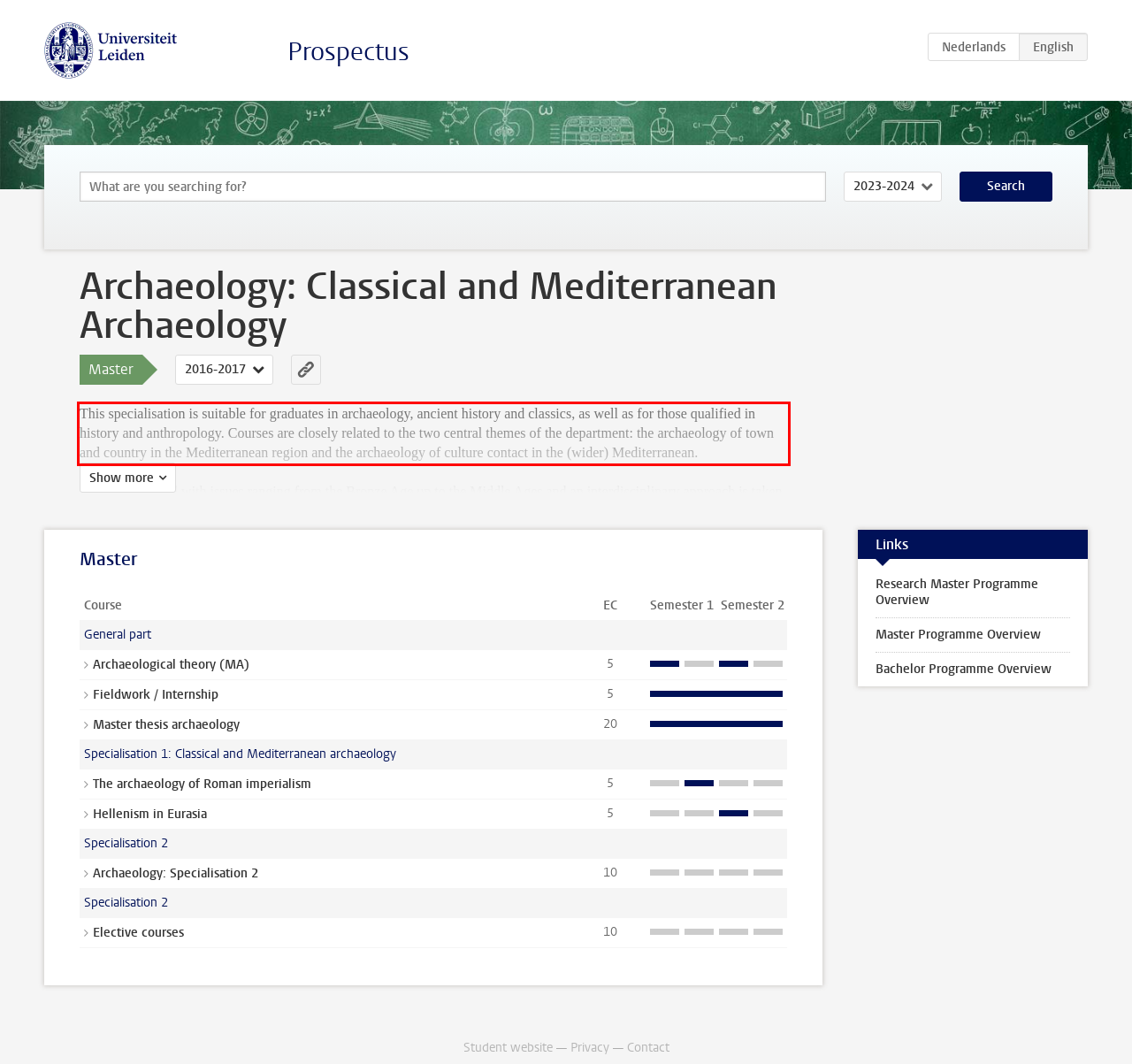Given the screenshot of a webpage, identify the red rectangle bounding box and recognize the text content inside it, generating the extracted text.

This specialisation is suitable for graduates in archaeology, ancient history and classics, as well as for those qualified in history and anthropology. Courses are closely related to the two central themes of the department: the archaeology of town and country in the Mediterranean region and the archaeology of culture contact in the (wider) Mediterranean.